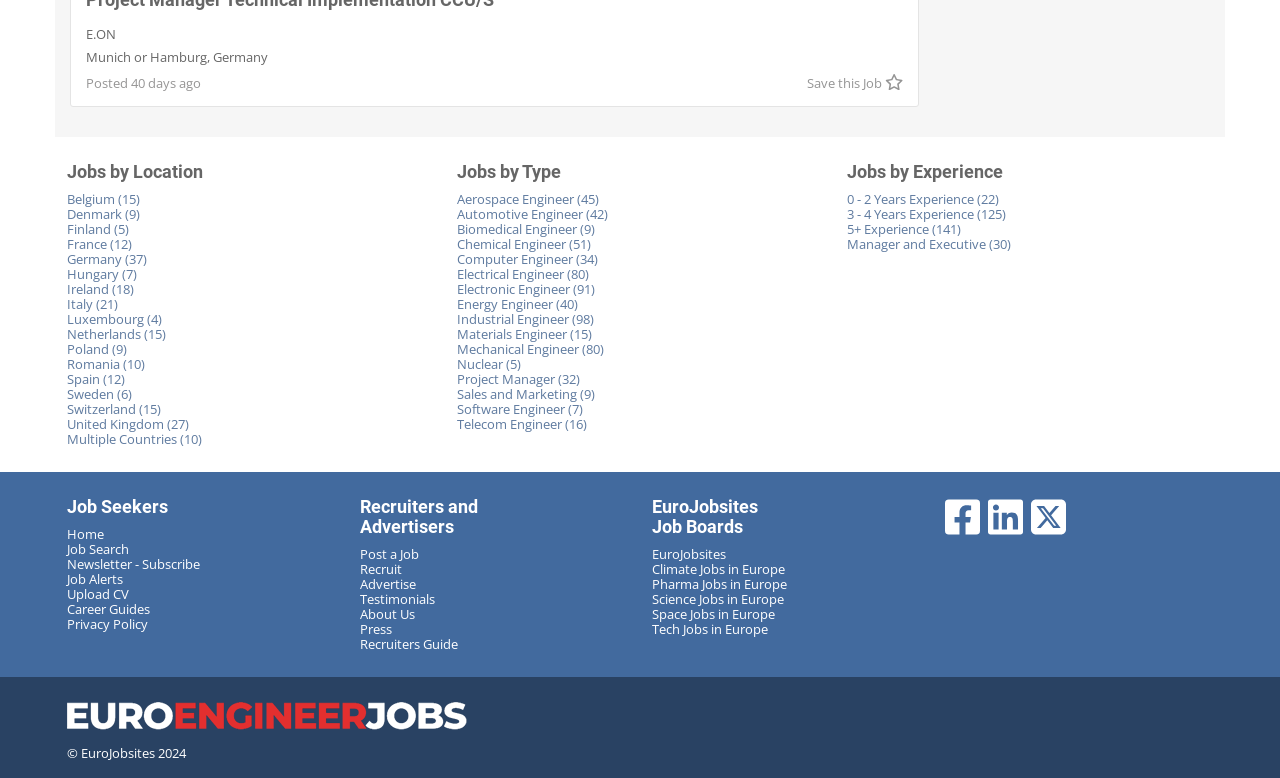What is the purpose of the 'Save this Job' button?
Based on the visual details in the image, please answer the question thoroughly.

The 'Save this Job' button is likely used to save a job for later reference or application, as it is a common feature on job search websites.